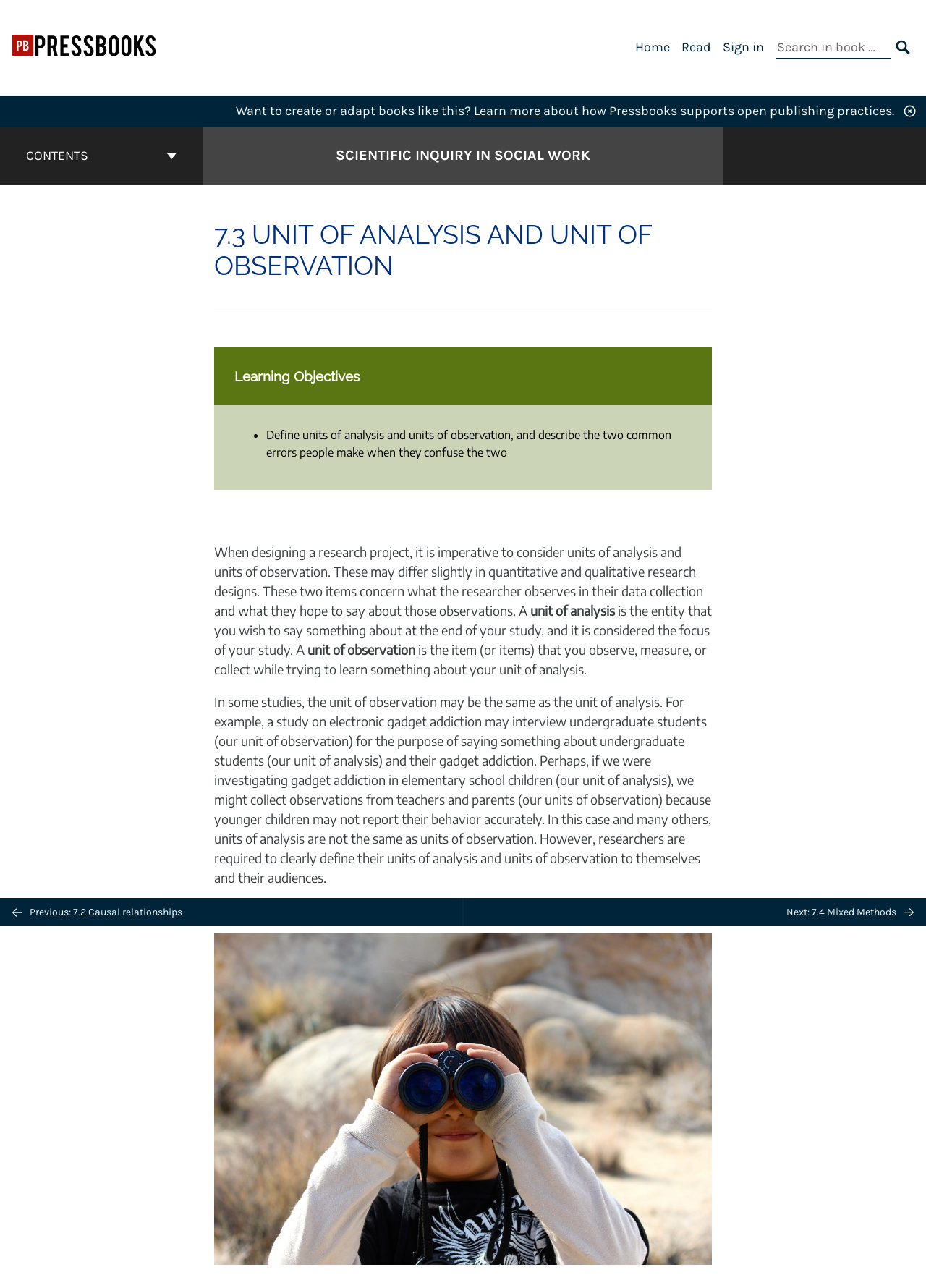Based on the image, please respond to the question with as much detail as possible:
What is the unit of analysis in a research study?

The question can be answered by reading the text which defines the unit of analysis as 'the entity that you wish to say something about at the end of your study, and it is considered the focus of your study'.